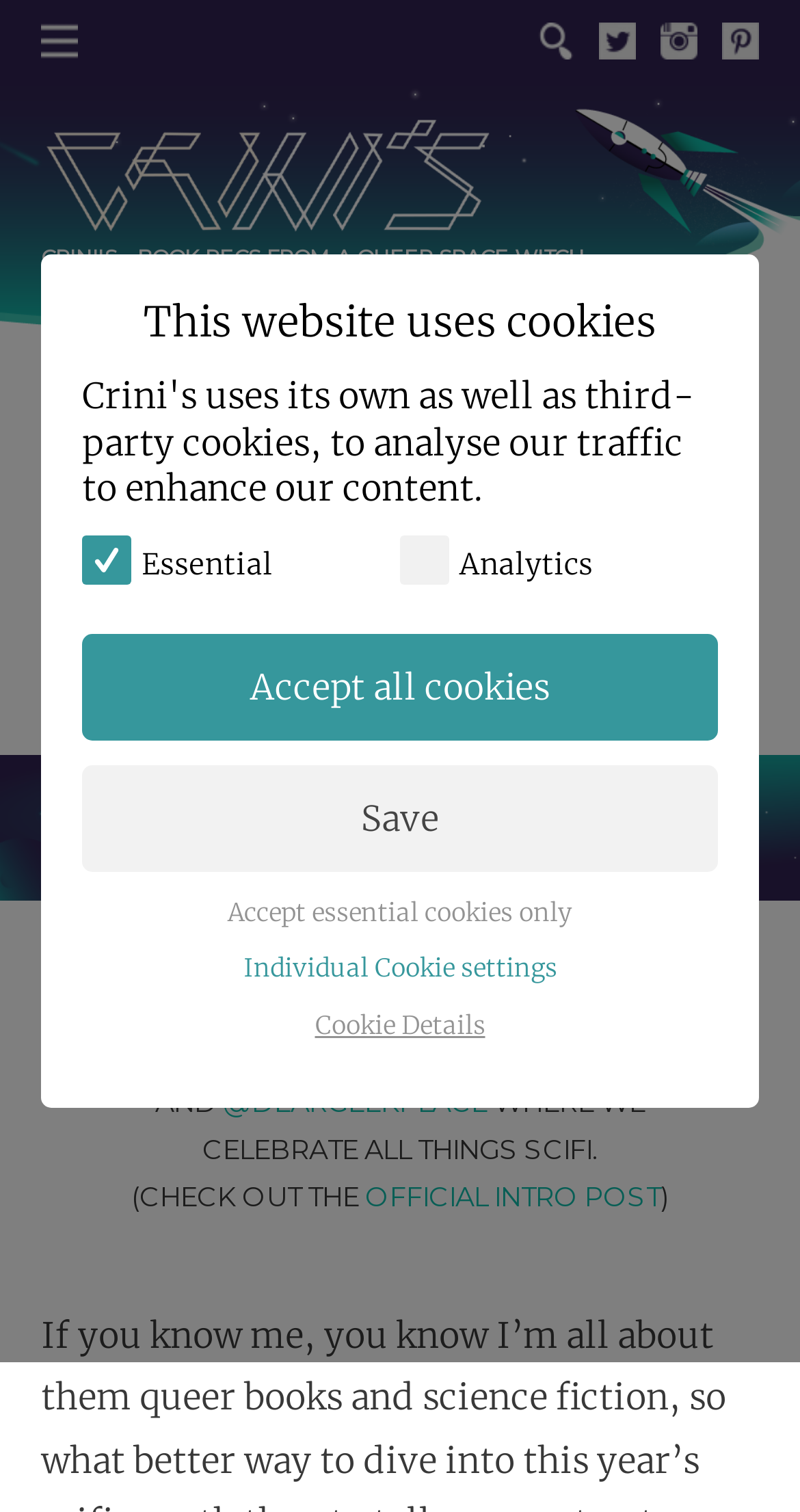Can you give a detailed response to the following question using the information from the image? How many images are on the webpage?

I counted the image elements on the webpage, which are the logo image, the image with the alt text 'Crini's', the image with the alt text 'scifi november 2020', and 4 other images without alt text. There are 7 images in total.